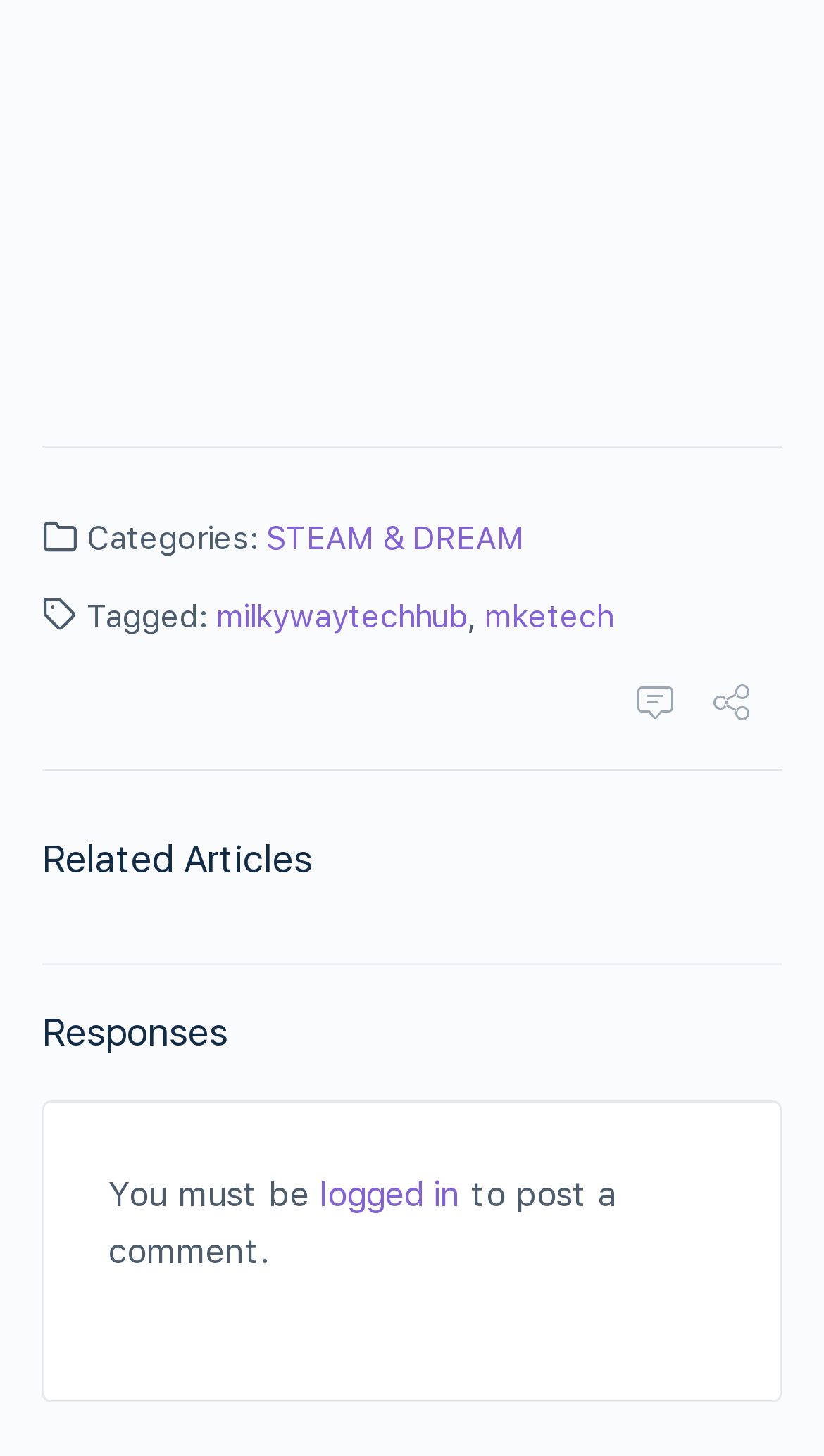How many links are present in the 'Tagged:' section?
Answer the question with just one word or phrase using the image.

3